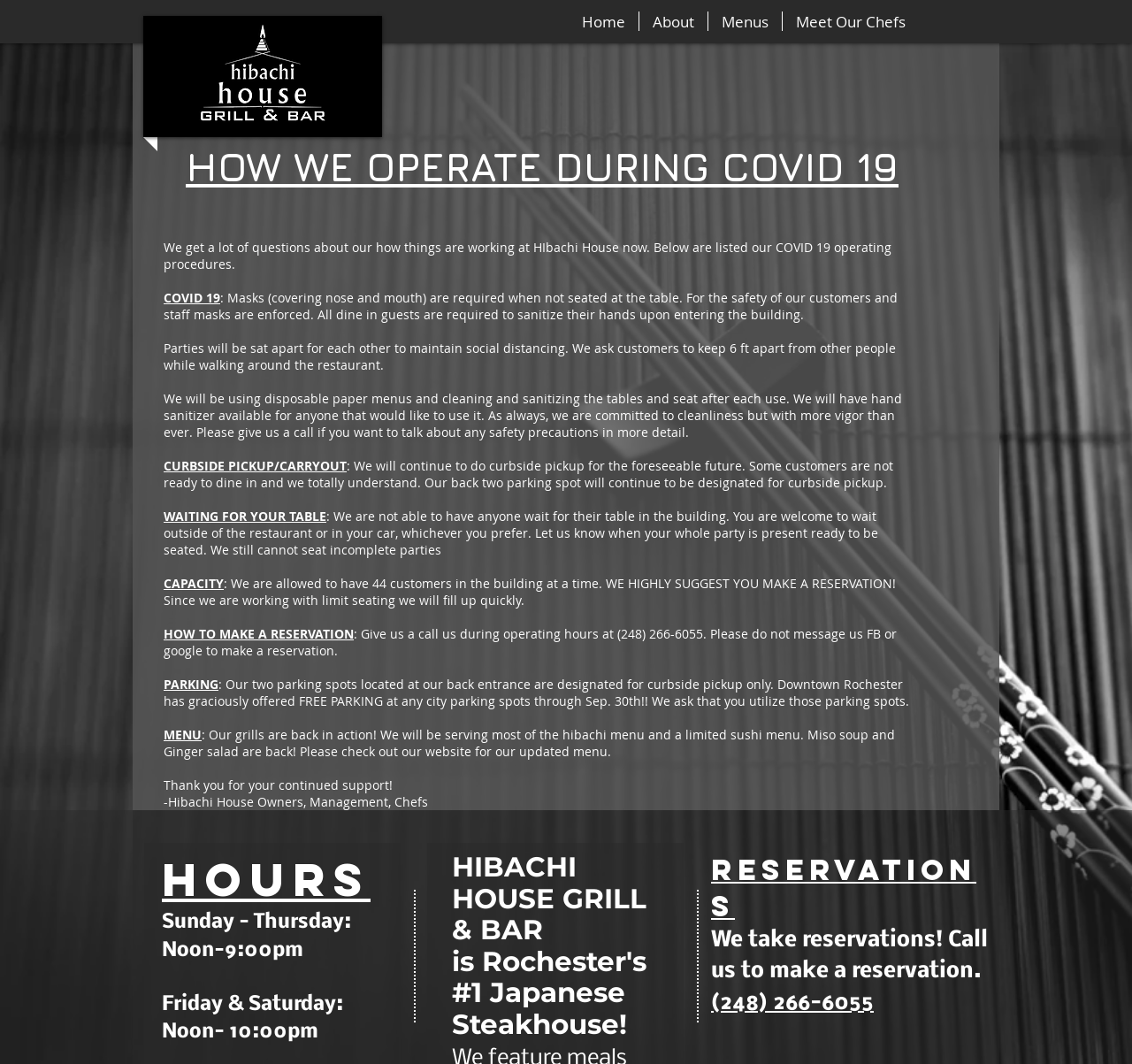What is the main topic of this webpage?
Look at the image and answer the question using a single word or phrase.

COVID 19 operating procedures